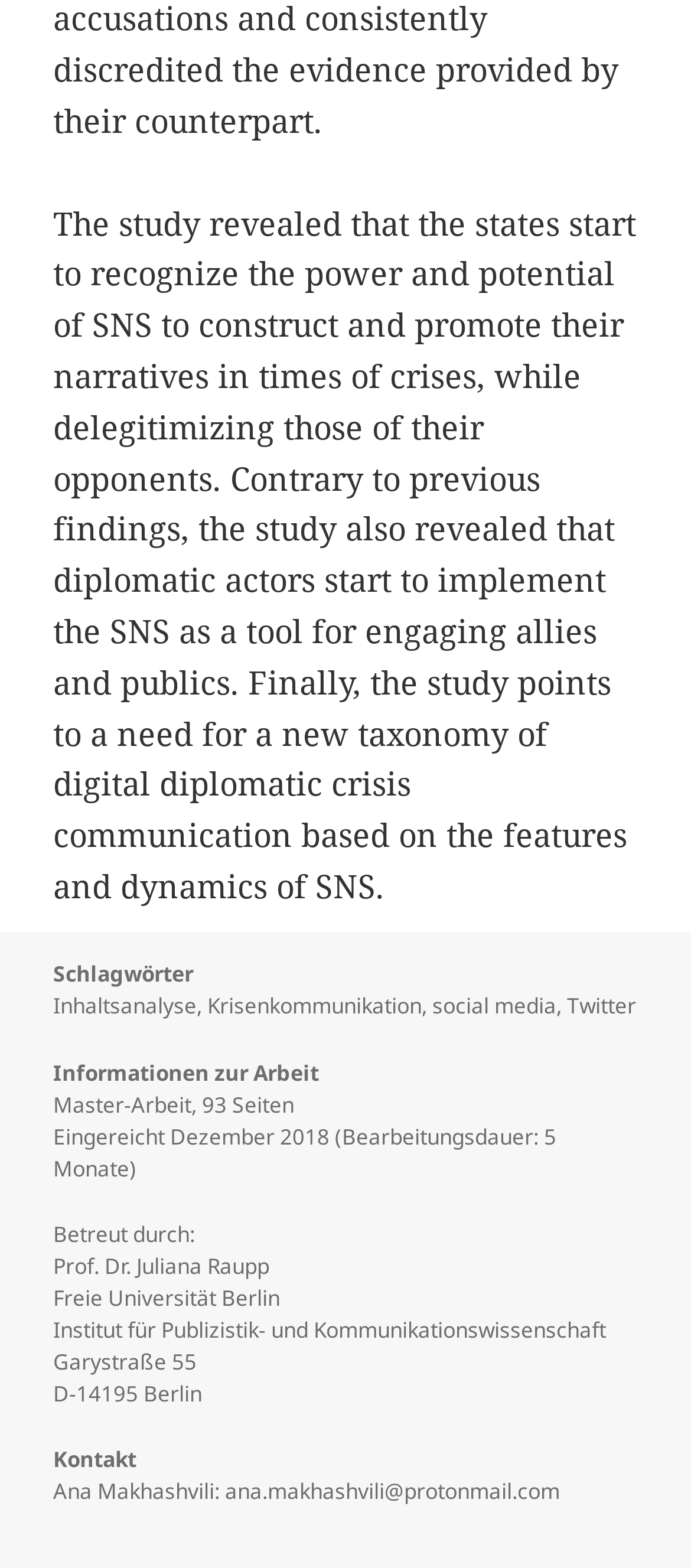Give a short answer to this question using one word or a phrase:
What is the email address of Ana Makhashvili?

ana.makhashvili@protonmail.com